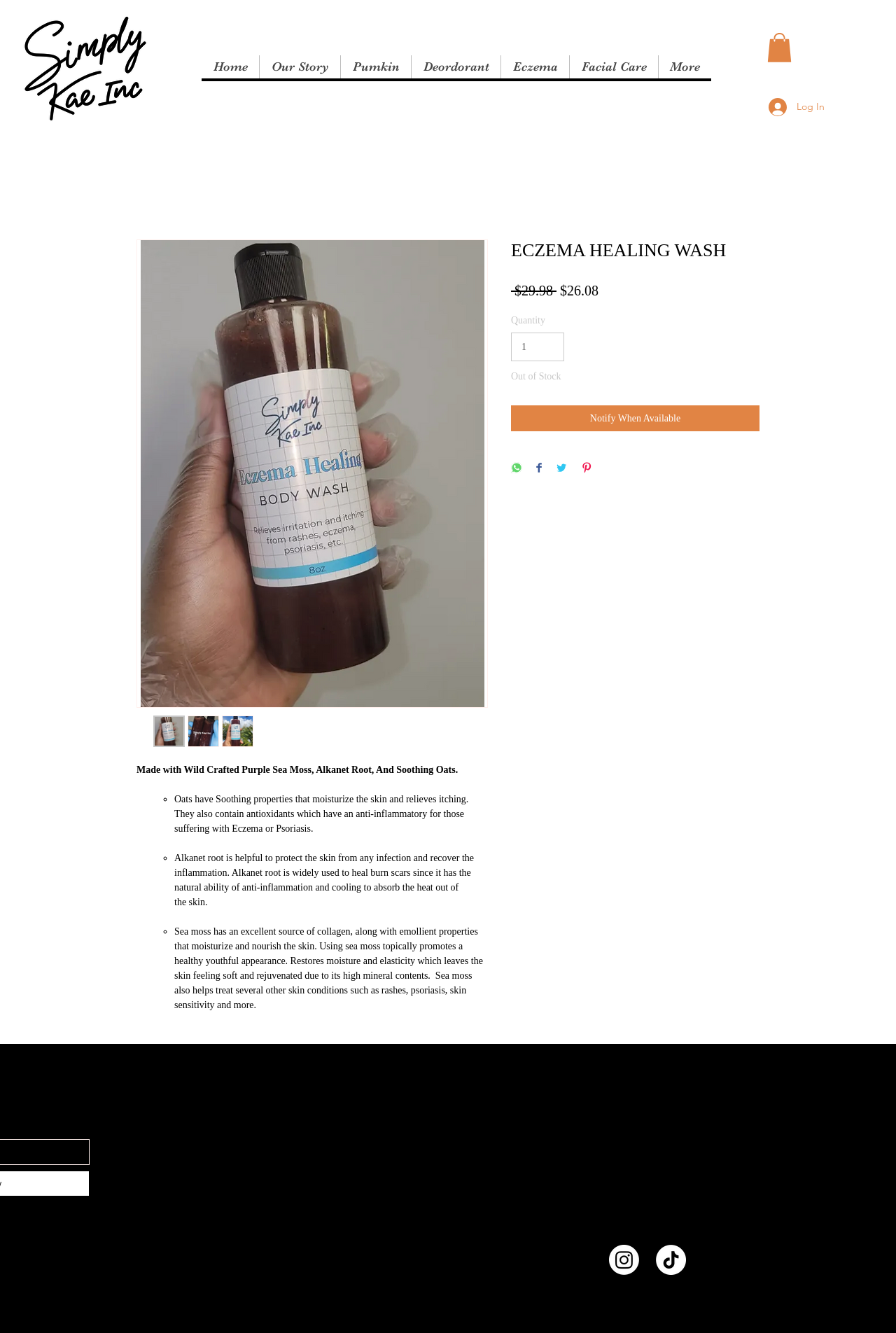Determine the bounding box coordinates for the region that must be clicked to execute the following instruction: "Click the Log In button".

[0.847, 0.07, 0.893, 0.09]